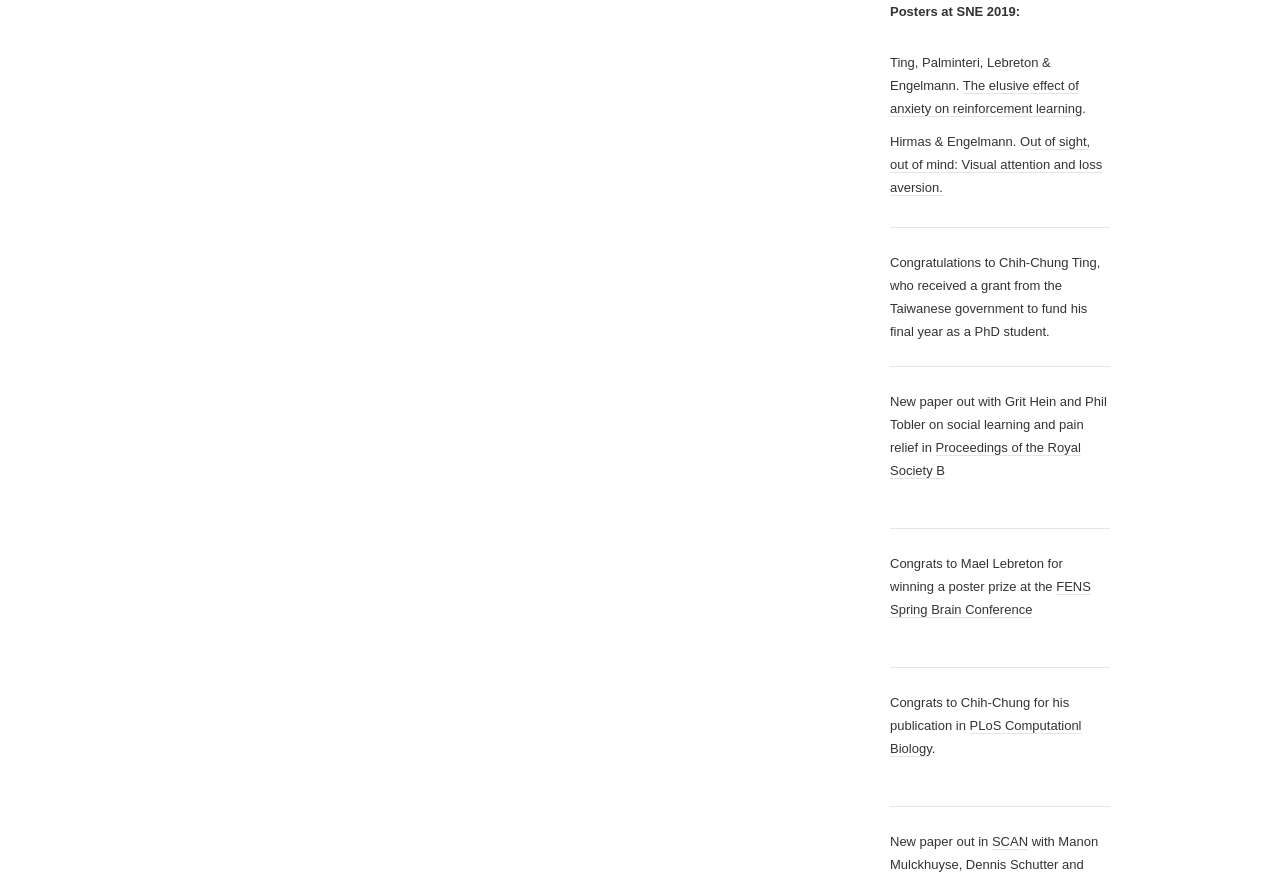What is the name of the conference where Mael Lebreton won a poster prize?
Refer to the image and give a detailed answer to the query.

I found this information in the link element with the text 'FENS Spring Brain Conference' which is mentioned in the context of Mael Lebreton winning a poster prize.